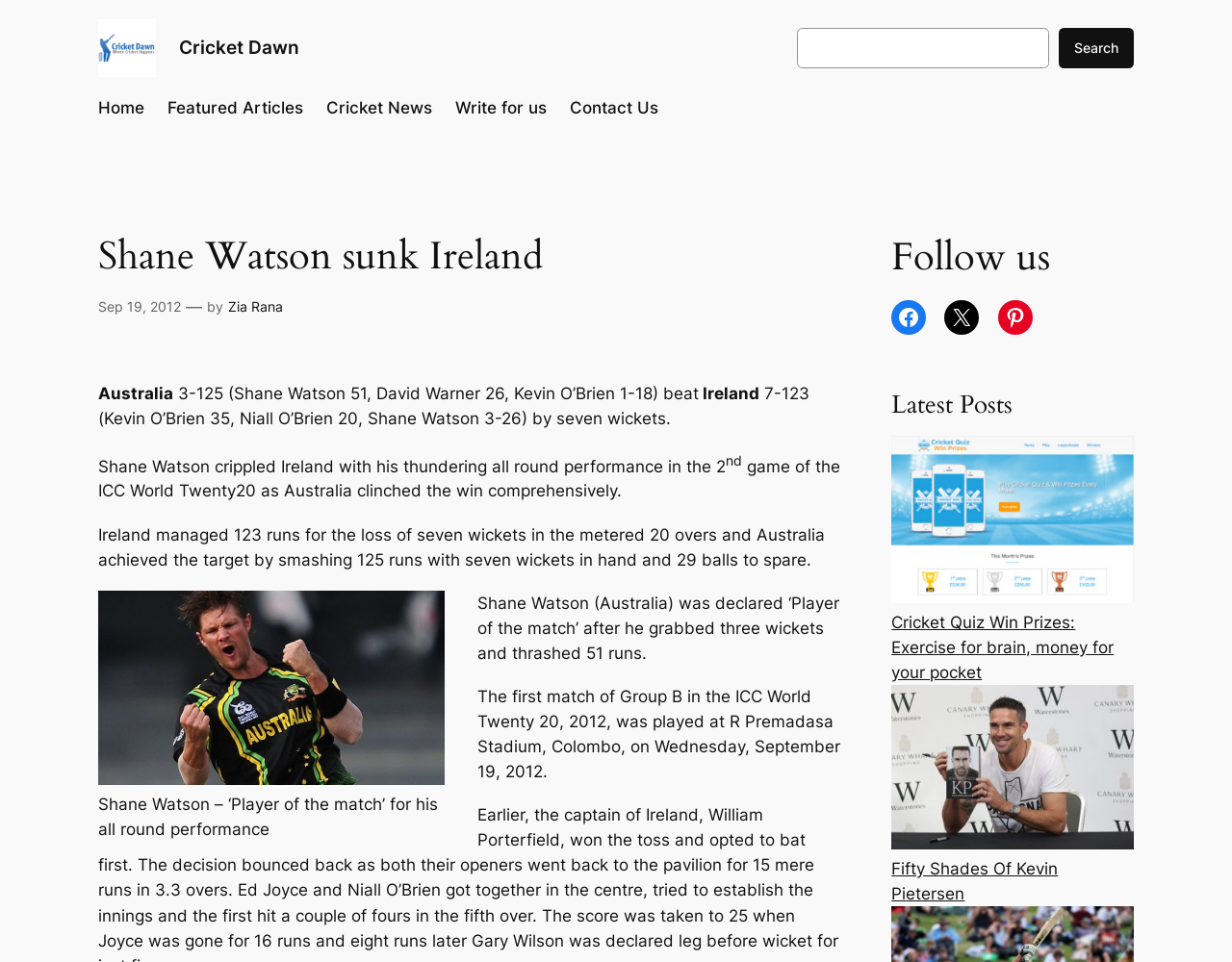Could you find the bounding box coordinates of the clickable area to complete this instruction: "Follow Cricket Dawn on Facebook"?

[0.724, 0.312, 0.752, 0.348]